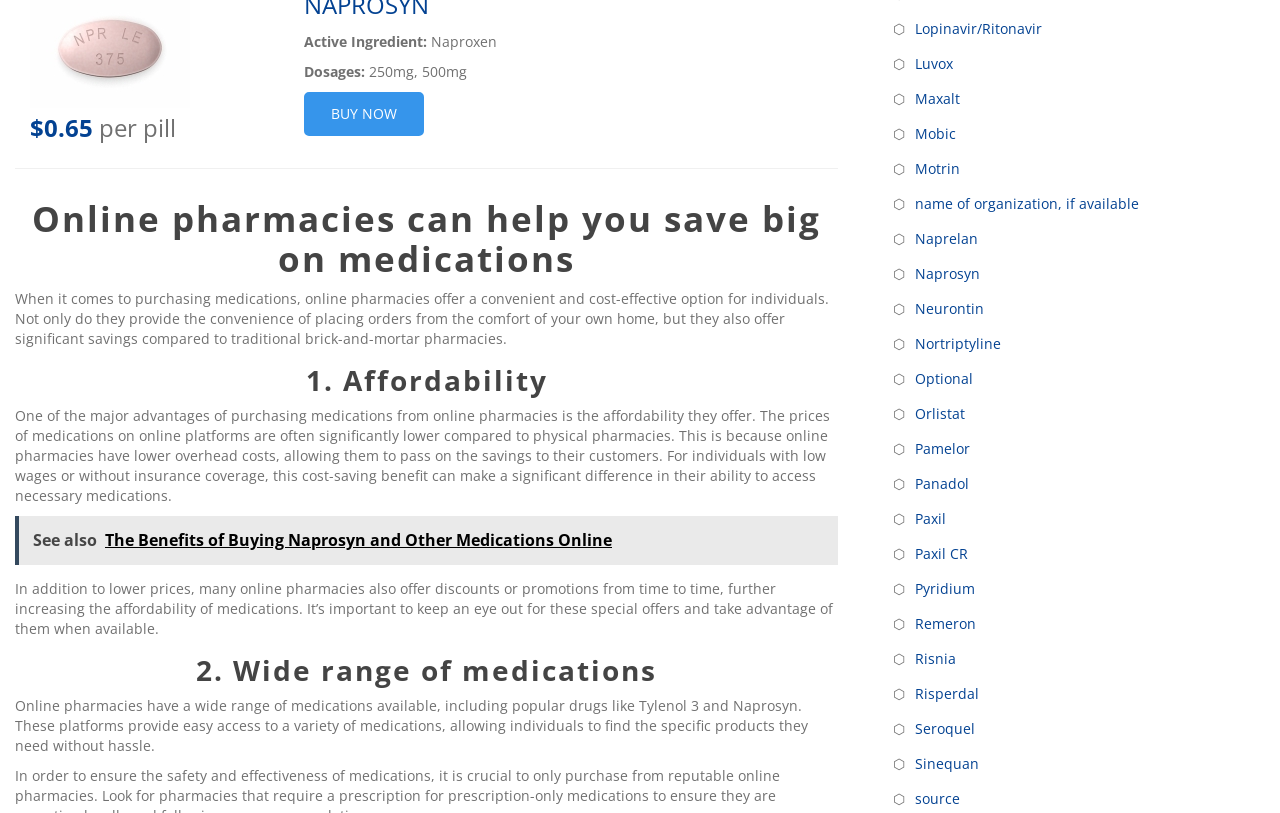Please answer the following question using a single word or phrase: 
What medications are available on the online pharmacy?

Various medications